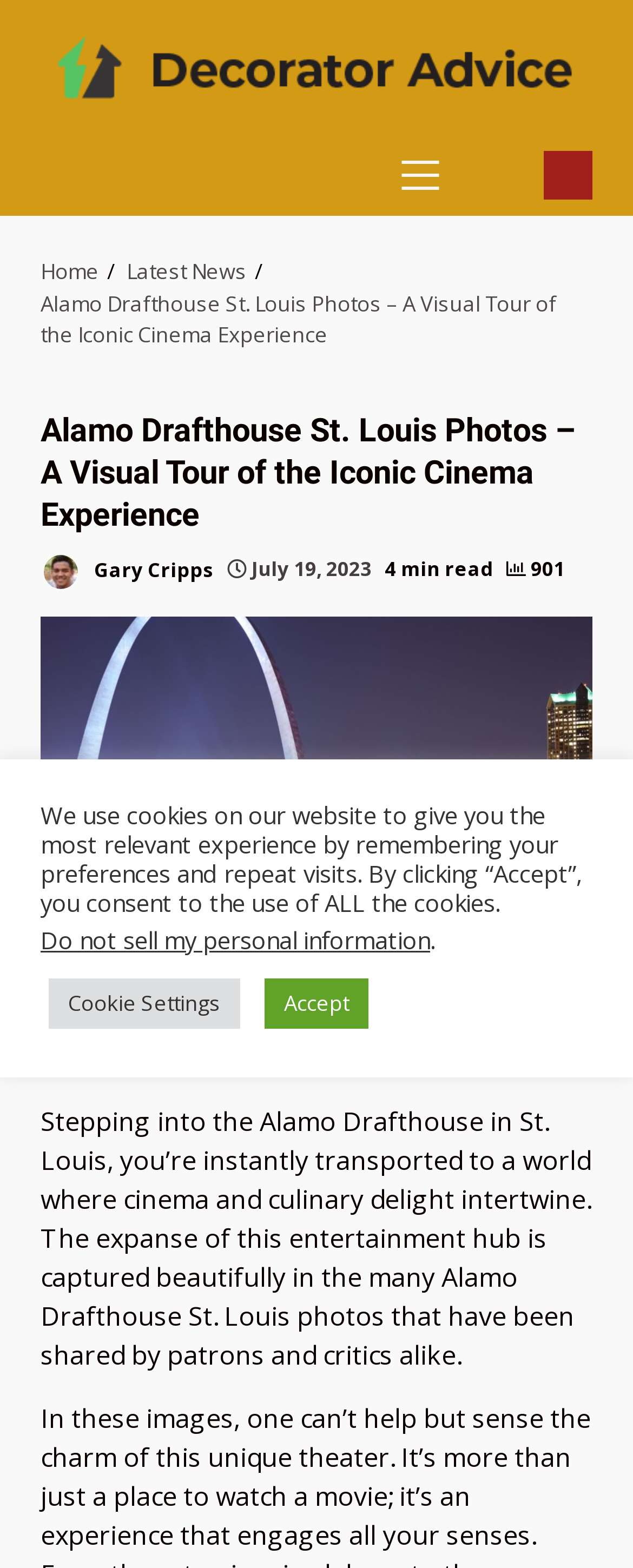Based on the image, please elaborate on the answer to the following question:
What is the name of the cinema experience?

Based on the webpage content, specifically the heading 'Alamo Drafthouse St. Louis Photos – A Visual Tour of the Iconic Cinema Experience', it can be inferred that the name of the cinema experience is Alamo Drafthouse.